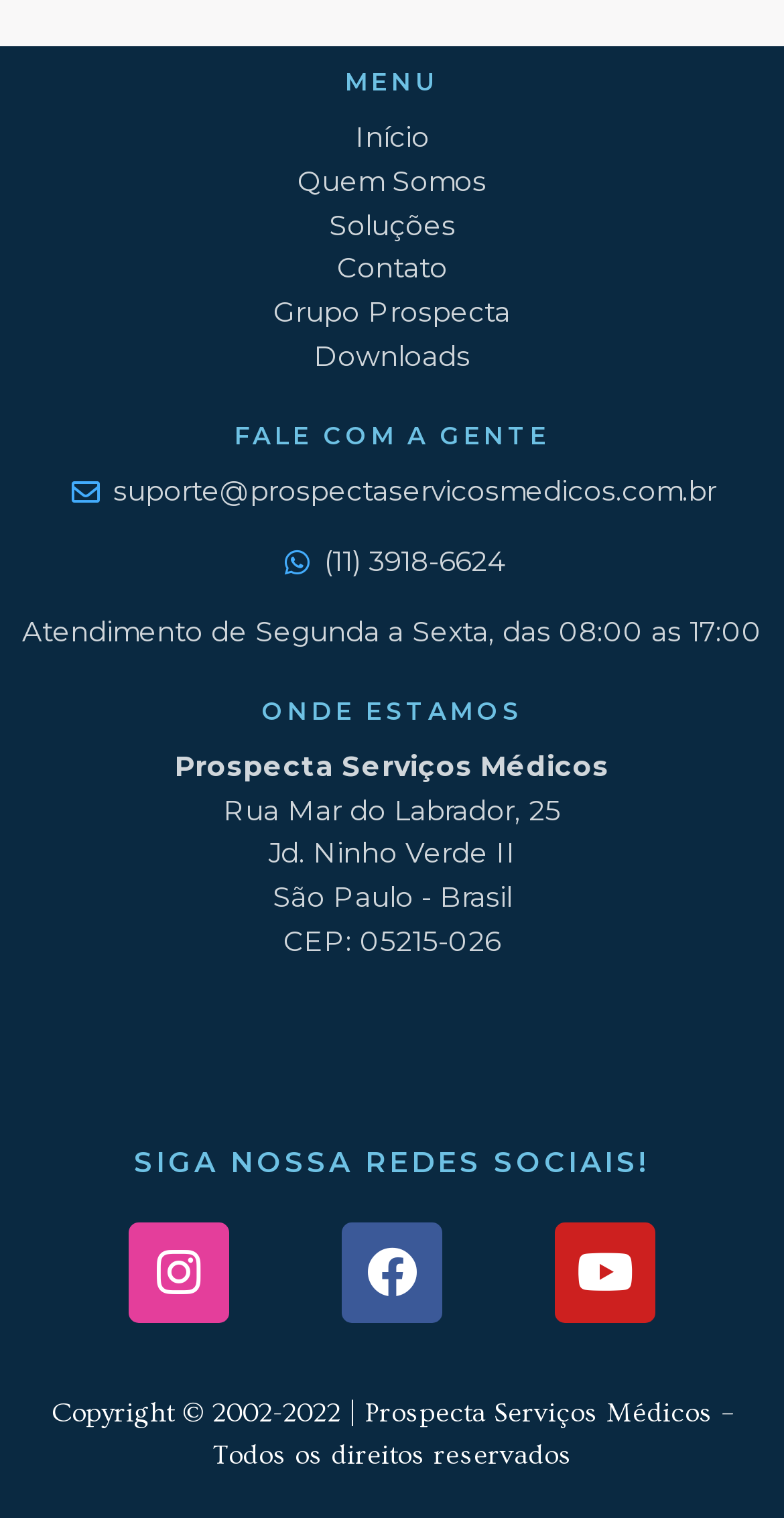Could you find the bounding box coordinates of the clickable area to complete this instruction: "Click to view offers"?

None